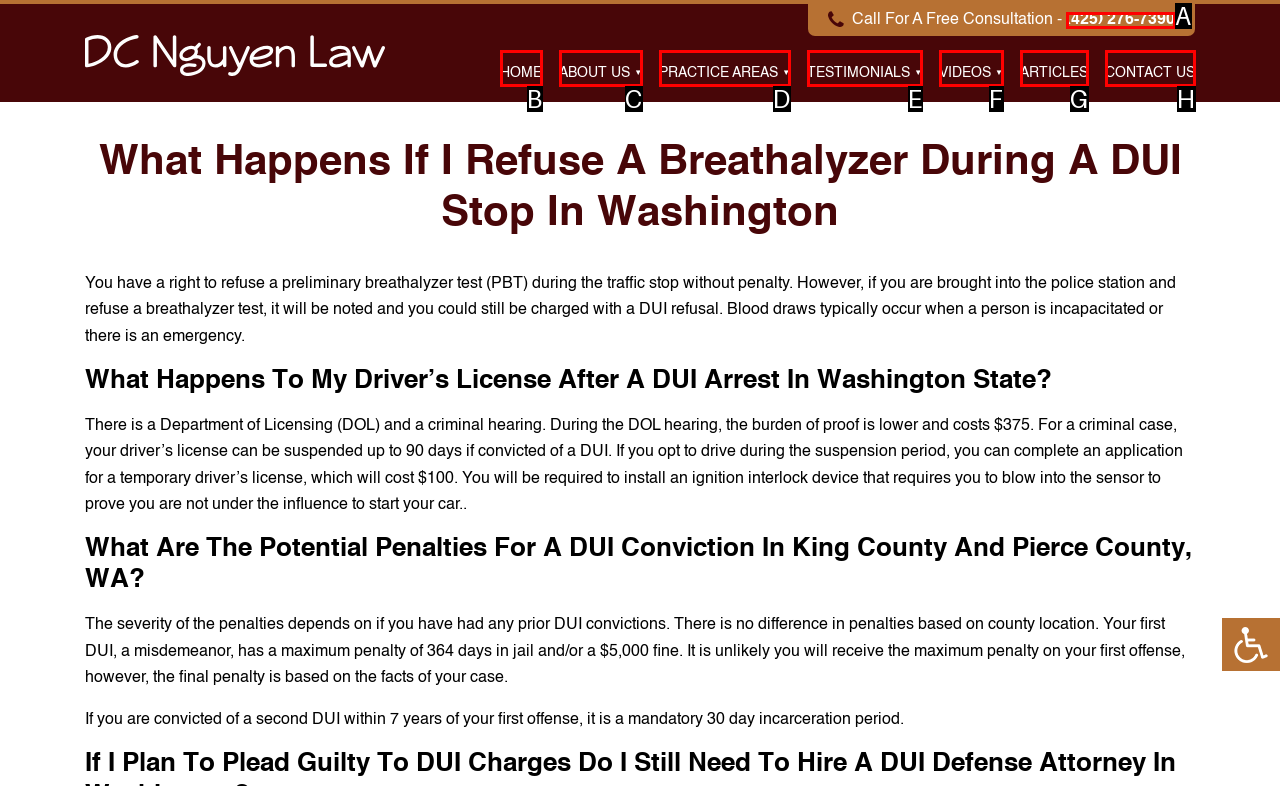Choose the UI element that best aligns with the description: Videos
Respond with the letter of the chosen option directly.

F